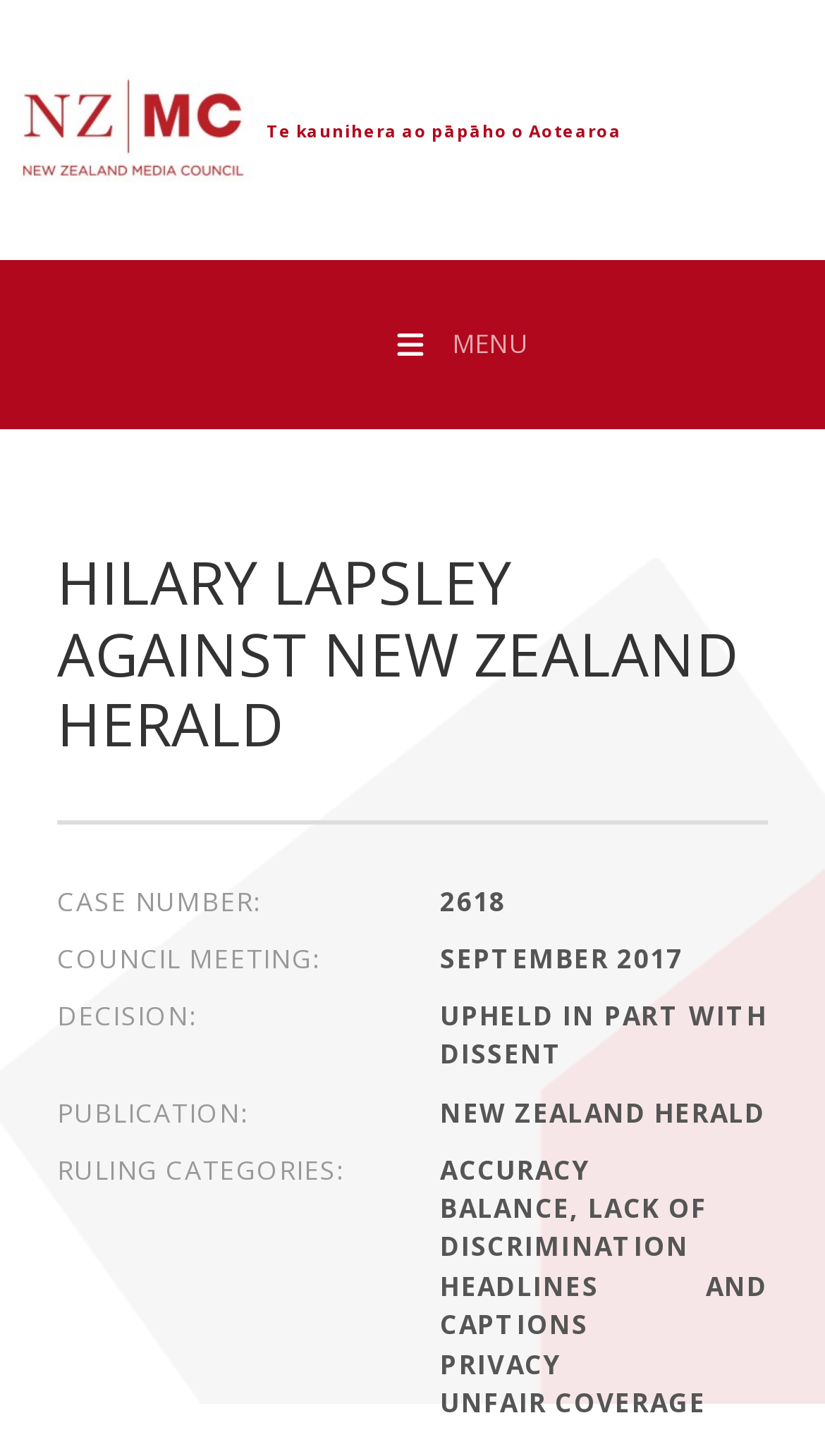Explain the webpage in detail, including its primary components.

The webpage is about a specific case, "HILARY LAPSLEY AGAINST NEW ZEALAND HERALD", on the Media Council website. At the top left corner, there is a New Zealand Media Council logo, which is an image. Next to the logo, there is a button to open the mobile navigation menu. 

Below the logo and the button, there is a heading that displays the case title. Under the heading, there are several sections of information about the case, including the case number, council meeting date, decision, publication, and ruling categories. Each section has a label and a corresponding value, arranged in a two-column layout. 

The case number is 2618, and the council meeting was held in September 2017. The decision is "UPHELD IN PART WITH DISSENT". The publication involved is the New Zealand Herald. The ruling categories include accuracy, balance, lack of, discrimination, headlines and captions, privacy, and unfair coverage.